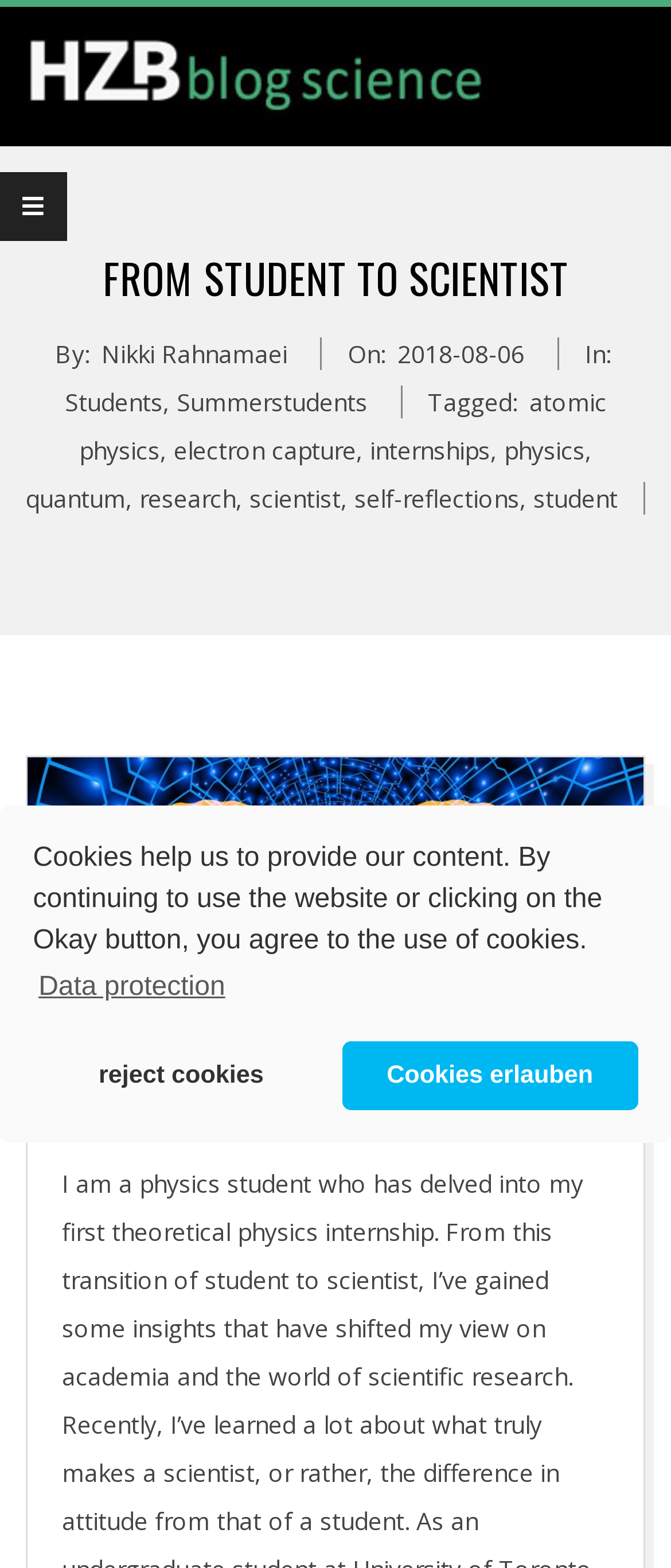Predict the bounding box for the UI component with the following description: "parent_node: SCIENCE AT HZBBLOG".

[0.038, 0.004, 0.962, 0.092]